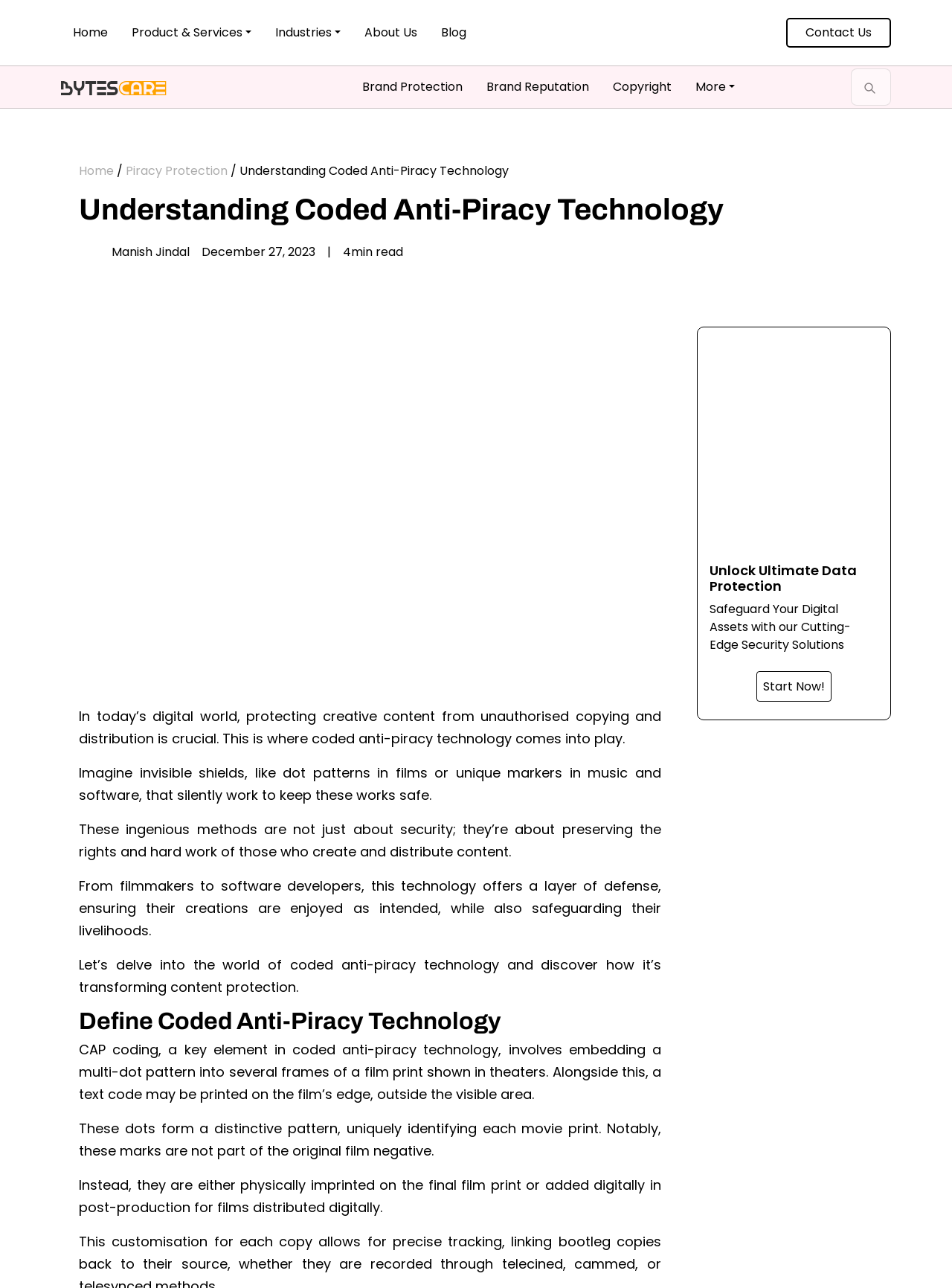Explain the webpage in detail.

This webpage is about understanding coded anti-piracy technology and its role in defending digital assets against piracy threats. At the top, there is a navigation menu with links to "Home", "Product & Services", "Industries", "About Us", "Blog", and "Contact Us". The Bytescare logo is situated on the top left, accompanied by two smaller logos, Bytescare and Bytescare Blogs.

Below the navigation menu, there are three links to "Brand Protection", "Brand Reputation", and "Copyright", followed by a "More" button. A search icon and a search textbox are located on the top right.

The main content of the webpage is divided into sections. The first section has a heading "Understanding Coded Anti-Piracy Technology" and features an image related to the topic. The author's avatar and name, Manish Jindal, are displayed along with the date "December 27, 2023", and a "4 min read" indicator.

The subsequent sections provide an introduction to coded anti-piracy technology, explaining its importance in protecting creative content from unauthorized copying and distribution. The text describes how this technology works, using examples like dot patterns in films and unique markers in music and software.

Further down, there is a section with a heading "Define Coded Anti-Piracy Technology", which delves deeper into the specifics of CAP coding and its application in film prints. Another section, "Unlock Ultimate Data Protection", promotes Bytescare's security solutions, encouraging visitors to "Start Now!".

Throughout the webpage, there are several images, including the Bytescare logo, author avatar, and an image related to the topic of coded anti-piracy technology. The overall layout is organized, with clear headings and concise text, making it easy to follow and understand the content.